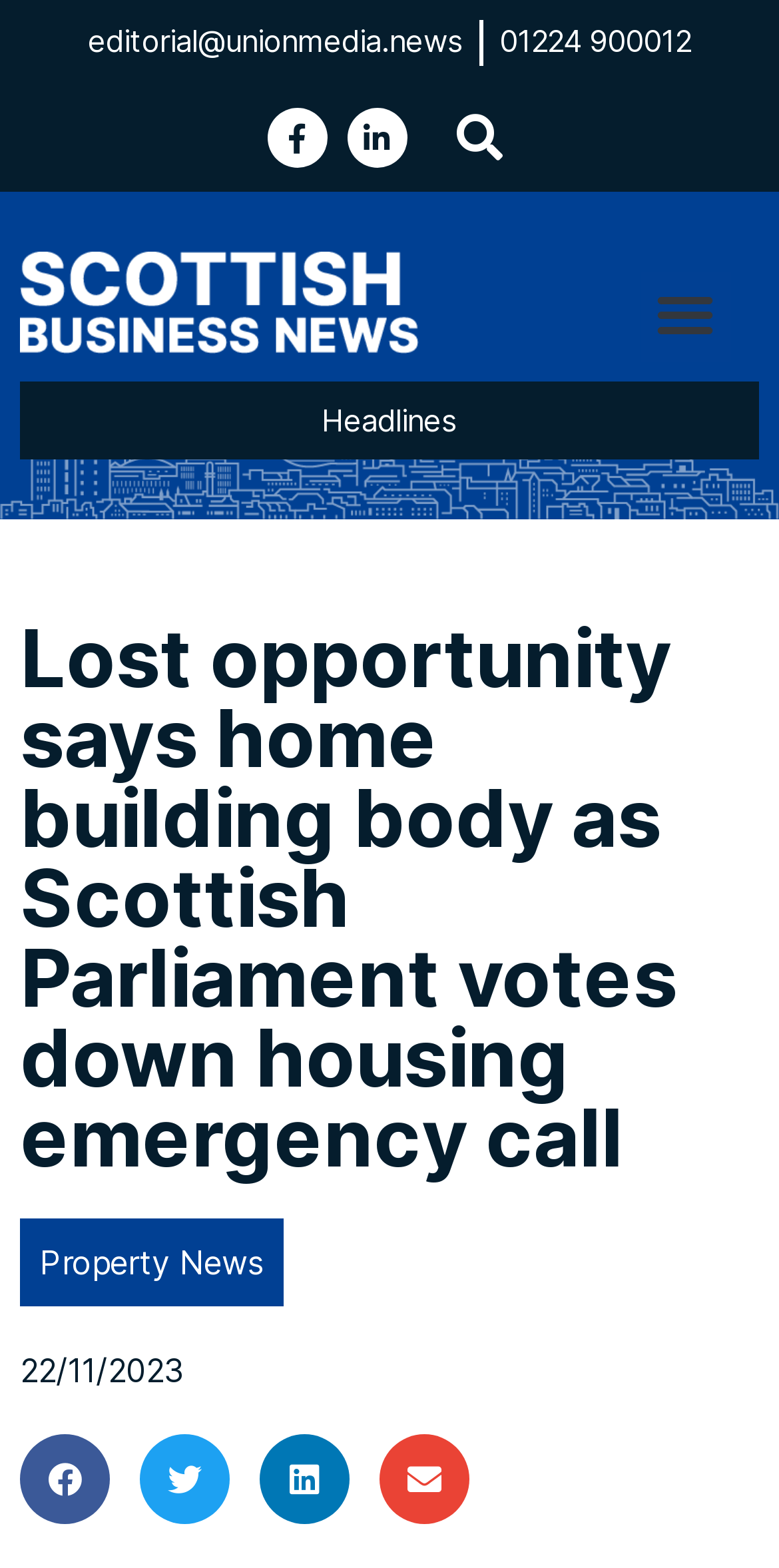Locate the bounding box coordinates of the clickable part needed for the task: "Toggle the menu".

[0.822, 0.173, 0.937, 0.23]